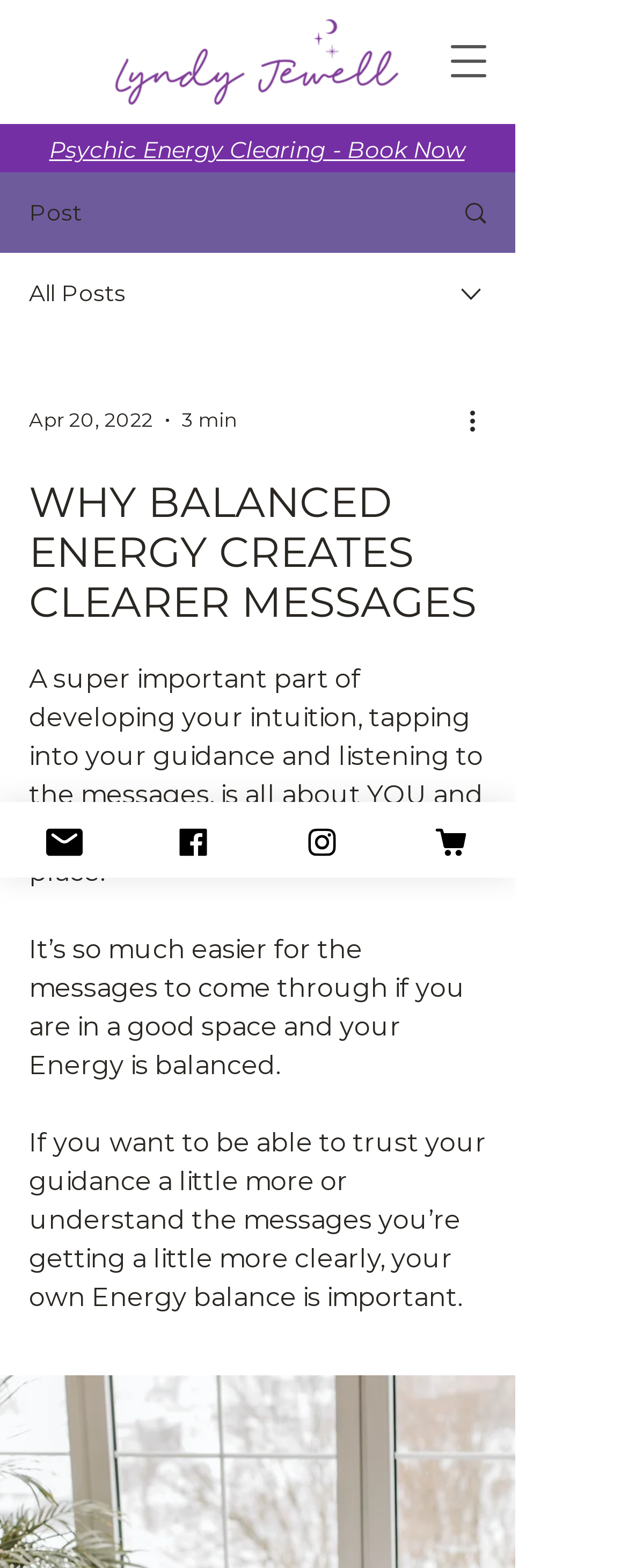What is the topic of the main article?
Based on the visual information, provide a detailed and comprehensive answer.

The main article's topic can be determined by reading the heading 'WHY BALANCED ENERGY CREATES CLEARER MESSAGES' and the subsequent paragraphs, which discuss the importance of balanced energy in developing intuition and receiving clear messages.